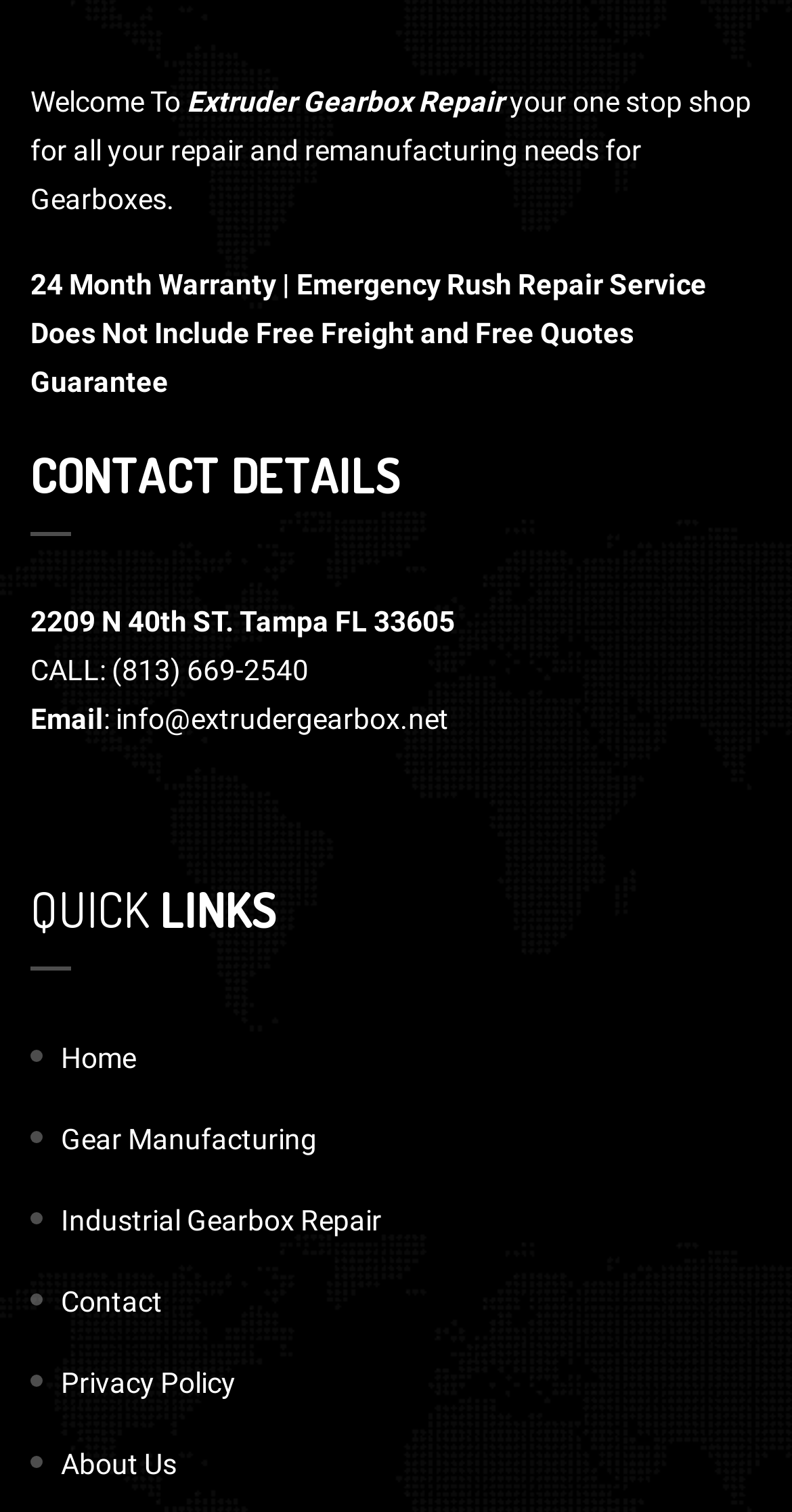Please find the bounding box coordinates for the clickable element needed to perform this instruction: "Send an email to the company".

[0.146, 0.465, 0.567, 0.486]